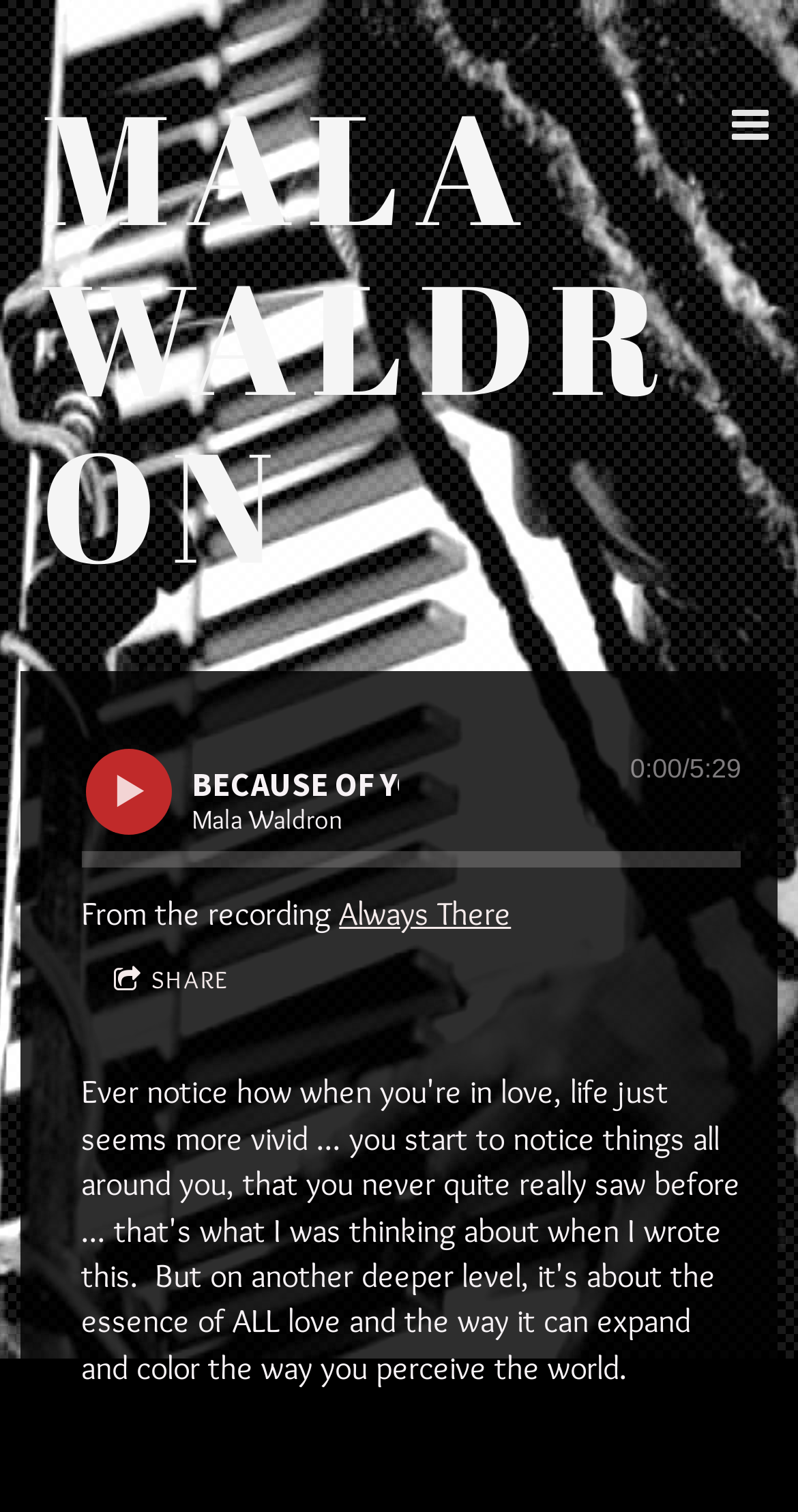Using the information in the image, could you please answer the following question in detail:
What is the play button icon?

The play button icon is obtained from the link element '' which is a sub-element of the header section and is located next to the static text 'BECAUSE OF YOU_CLIP'.